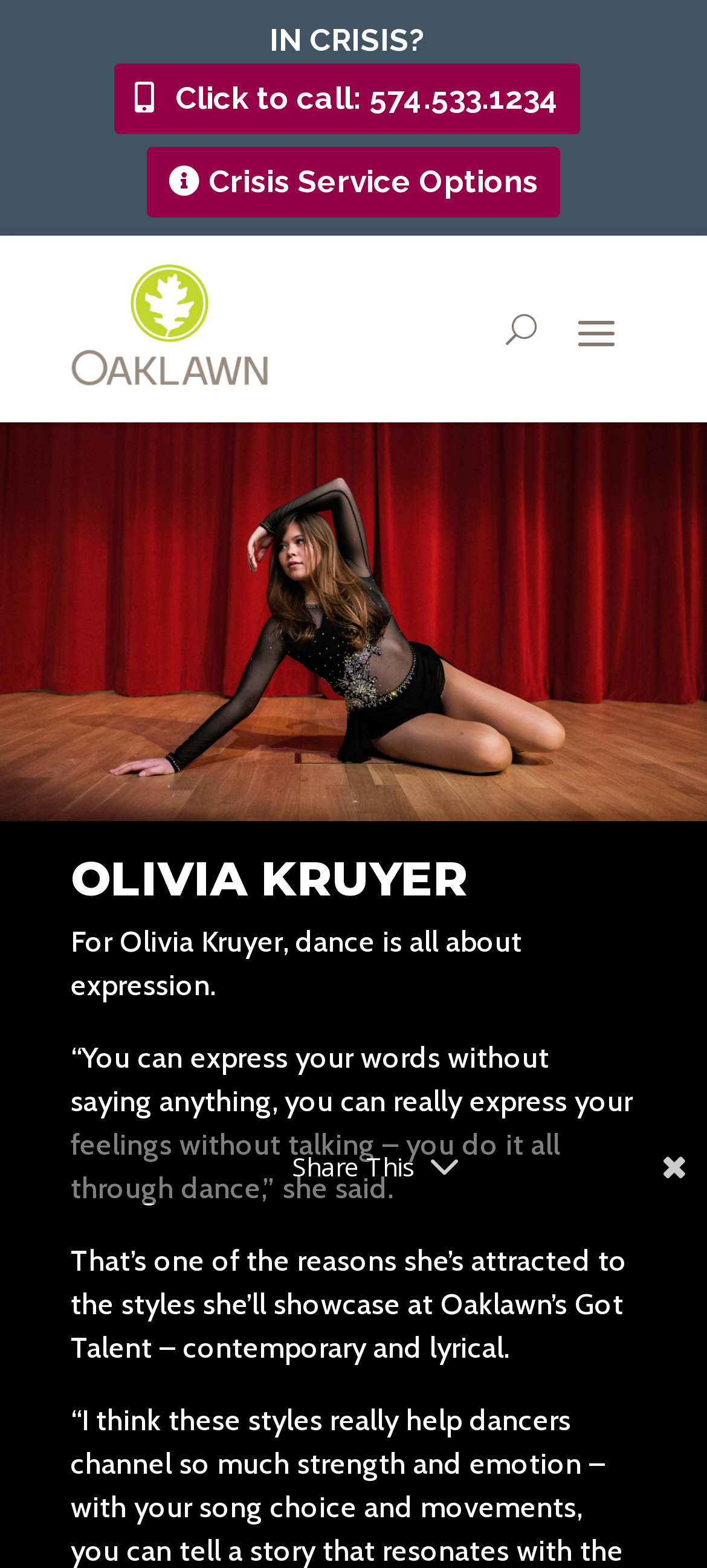Detail the webpage's structure and highlights in your description.

The webpage appears to be a profile page for Olivia Kruyer, a performer participating in Oaklawn's Got Talent event. At the top of the page, there is a prominent section with a crisis hotline information, featuring a "IN CRISIS?" text, a "Click to call" link with a phone number, and a "Crisis Service Options" link. 

Below this section, there is a button with a single letter "U" on it, positioned near the top-right corner of the page. To the right of this button, a large image spans the entire width of the page, taking up about a third of the page's height.

The main content of the page is focused on Olivia Kruyer, with a large heading displaying her name. Below the heading, there are three paragraphs of text that describe Olivia's passion for dance, specifically contemporary and lyrical styles, which she will be showcasing at the Oaklawn's Got Talent event. 

At the bottom of the page, there is a "Share This" text, positioned near the center of the page.